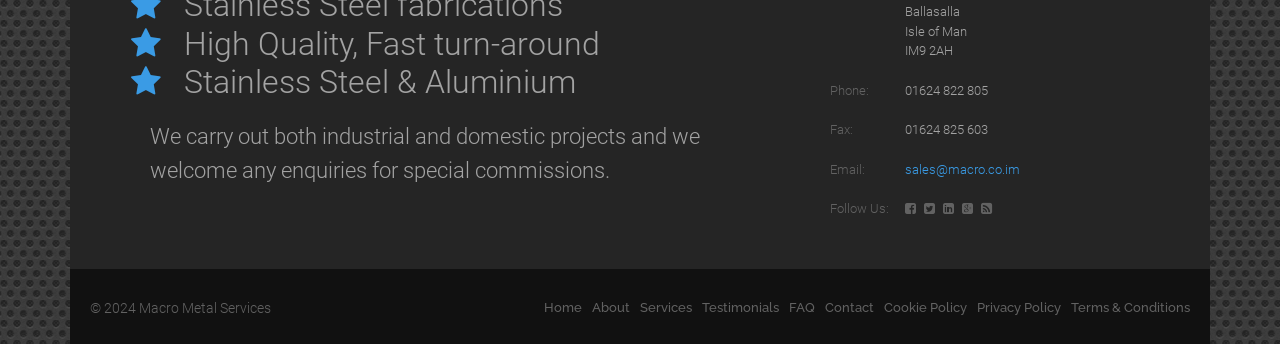Give the bounding box coordinates for this UI element: "Cookie Policy". The coordinates should be four float numbers between 0 and 1, arranged as [left, top, right, bottom].

[0.691, 0.871, 0.755, 0.915]